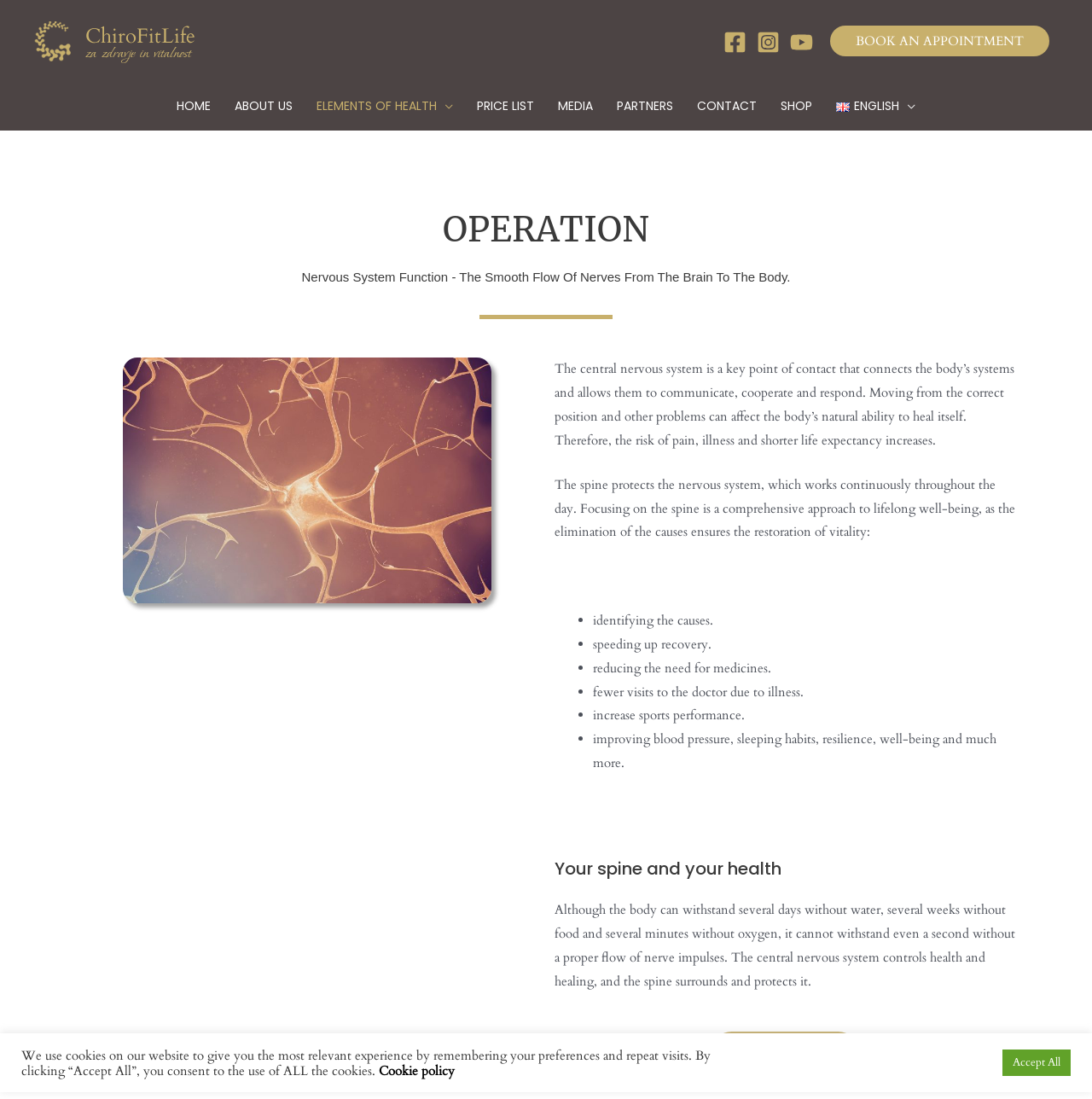Specify the bounding box coordinates of the element's region that should be clicked to achieve the following instruction: "Download arma 3 from torrent". The bounding box coordinates consist of four float numbers between 0 and 1, in the format [left, top, right, bottom].

None